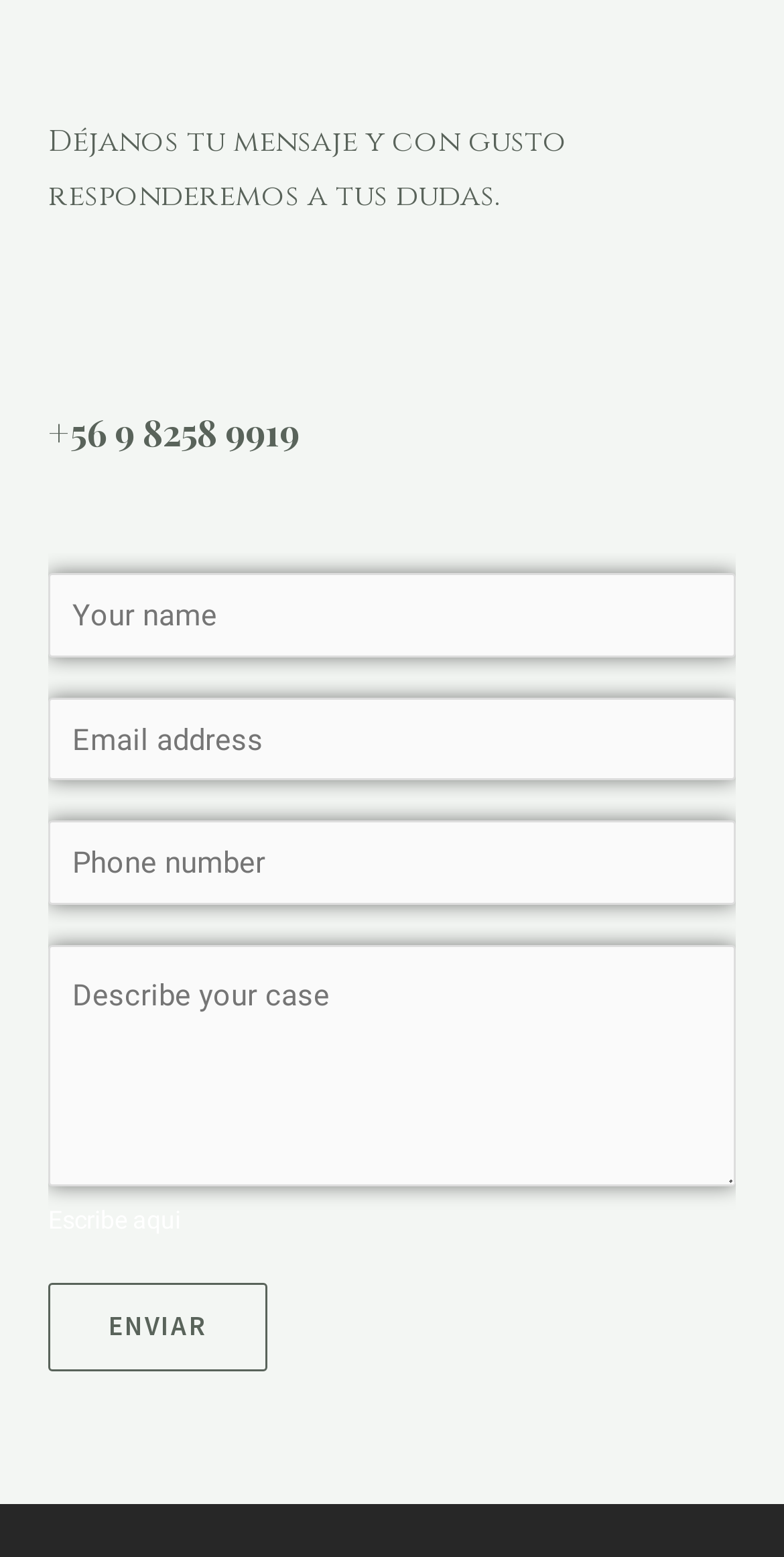Please answer the following question using a single word or phrase: 
What is the prompt for the text area labeled 'Ingresa tu comentario *'?

Escribe aqui